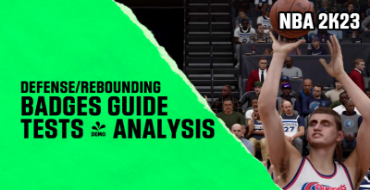What is the player in the foreground doing?
Respond with a short answer, either a single word or a phrase, based on the image.

Taking a shot